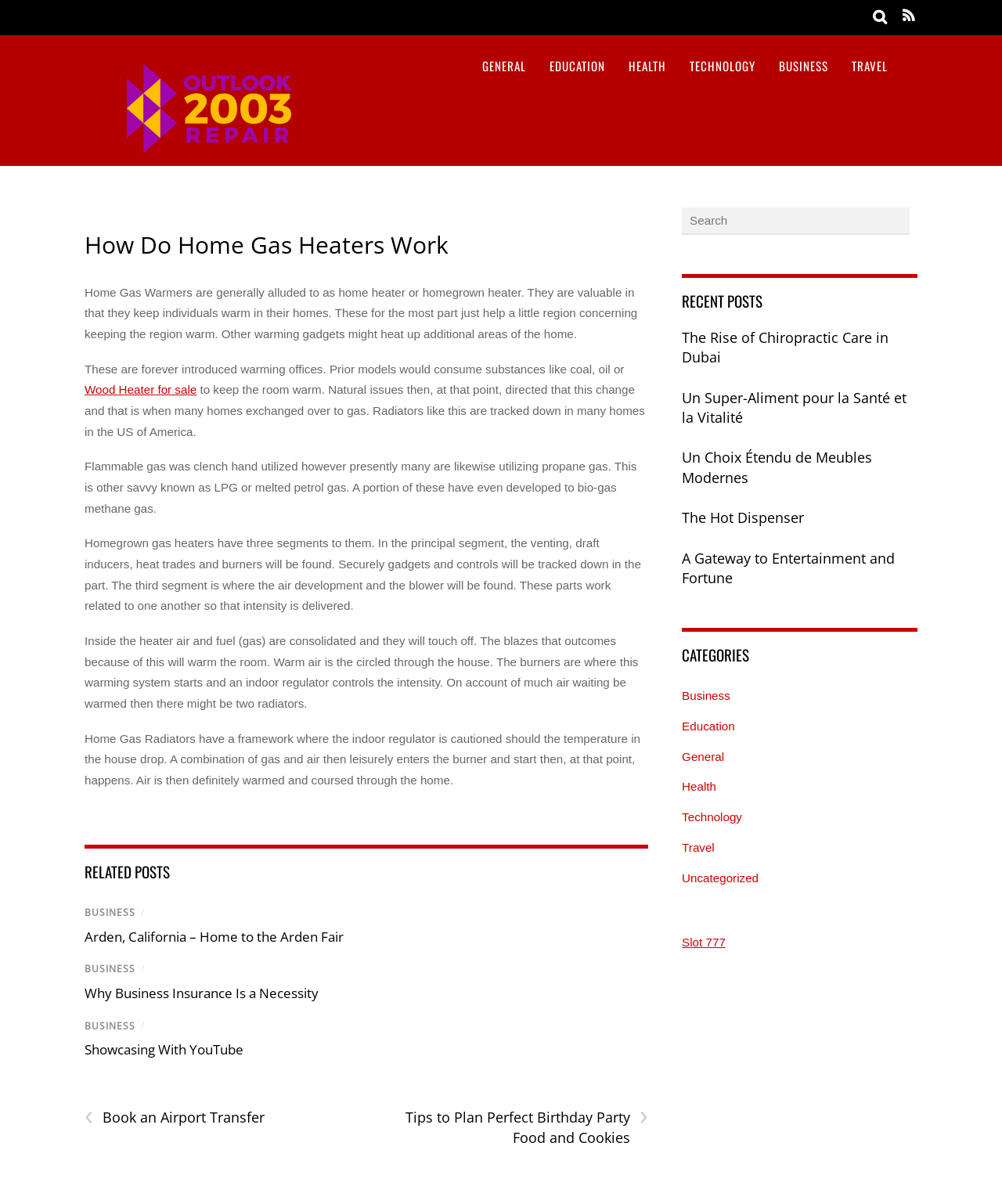Please determine the bounding box coordinates for the element with the description: "The Hot Dispenser".

[0.681, 0.422, 0.916, 0.439]